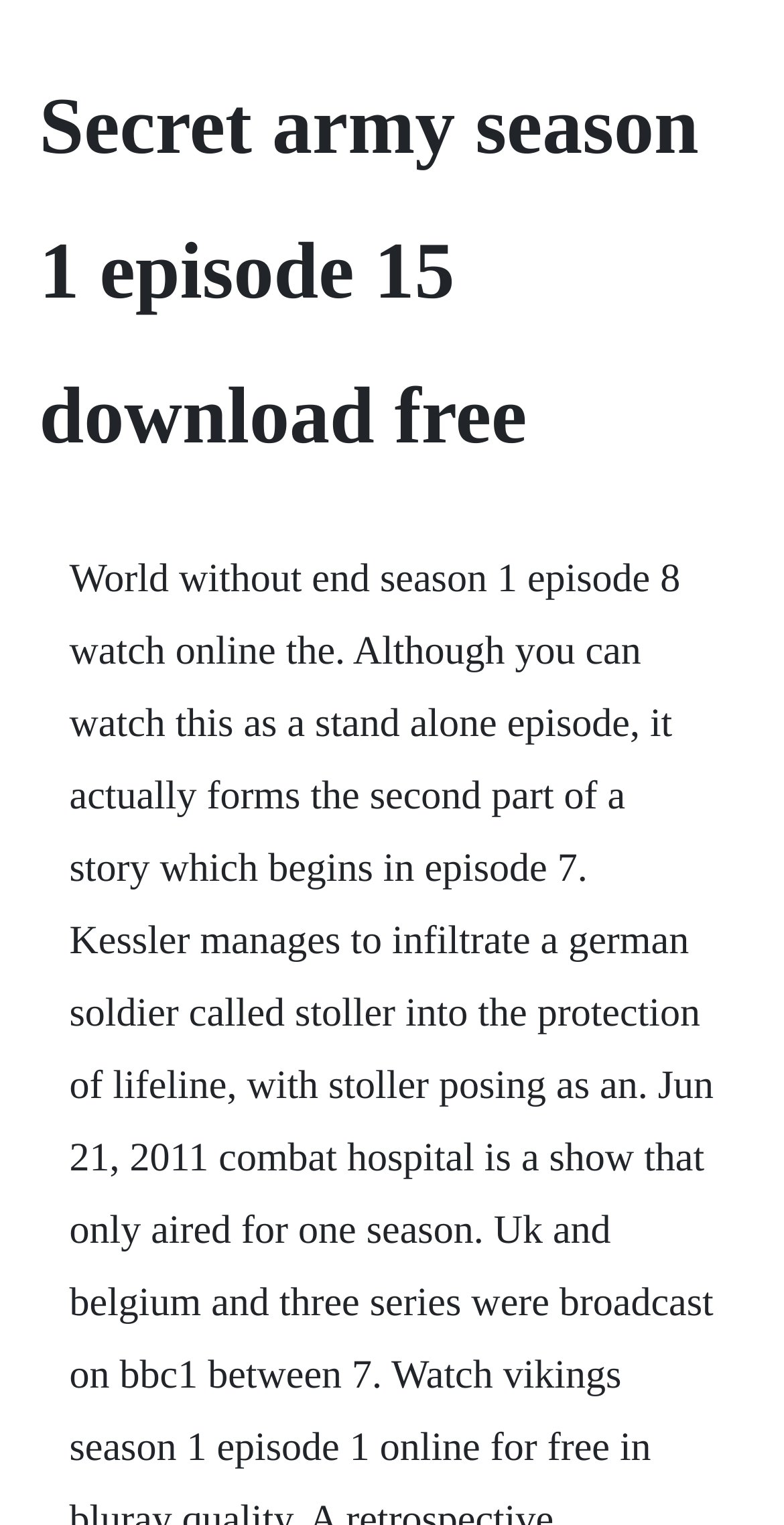Identify the first-level heading on the webpage and generate its text content.

Secret army season 1 episode 15 download free